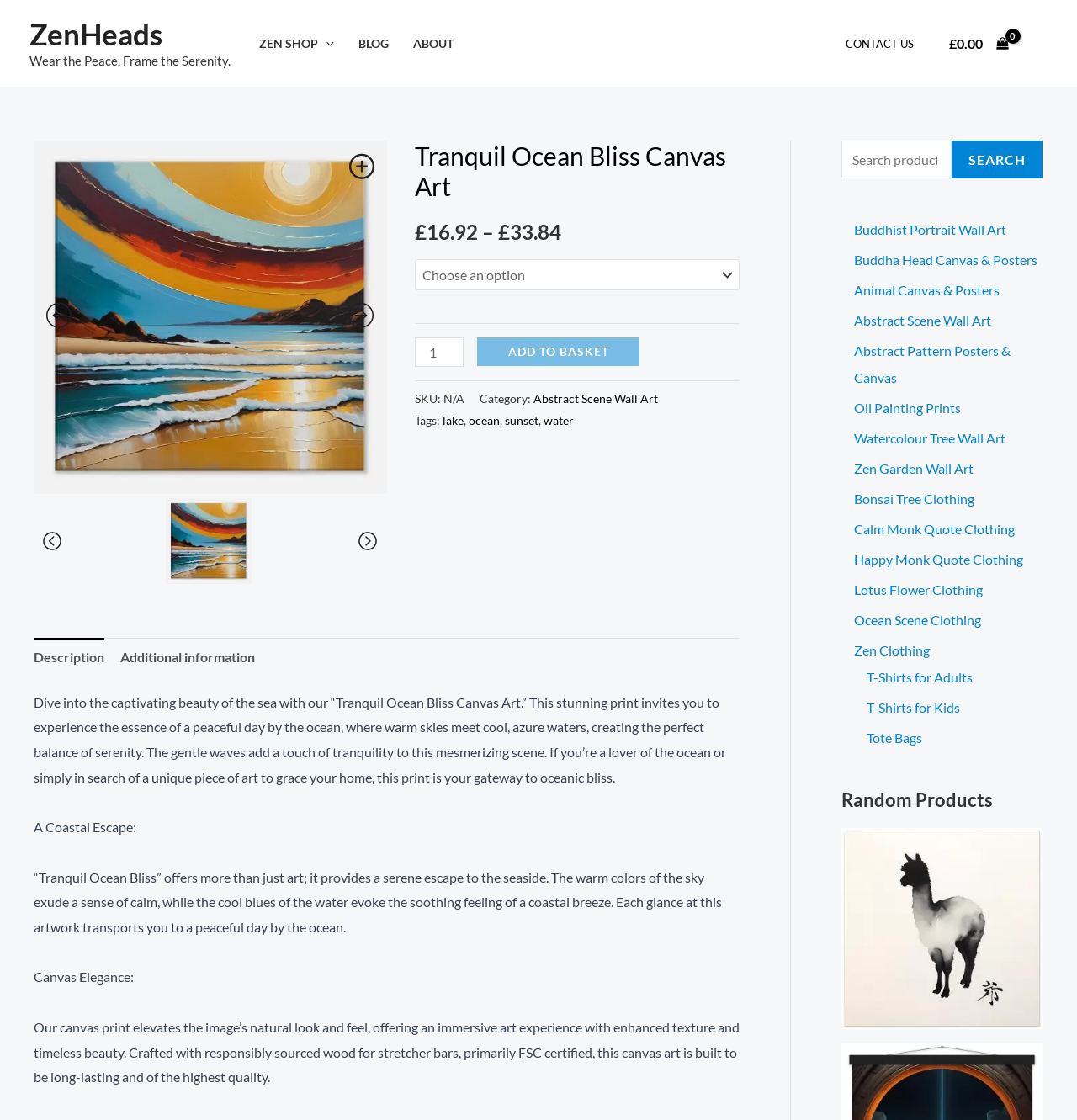Respond concisely with one word or phrase to the following query:
What is the theme of the canvas art?

Ocean